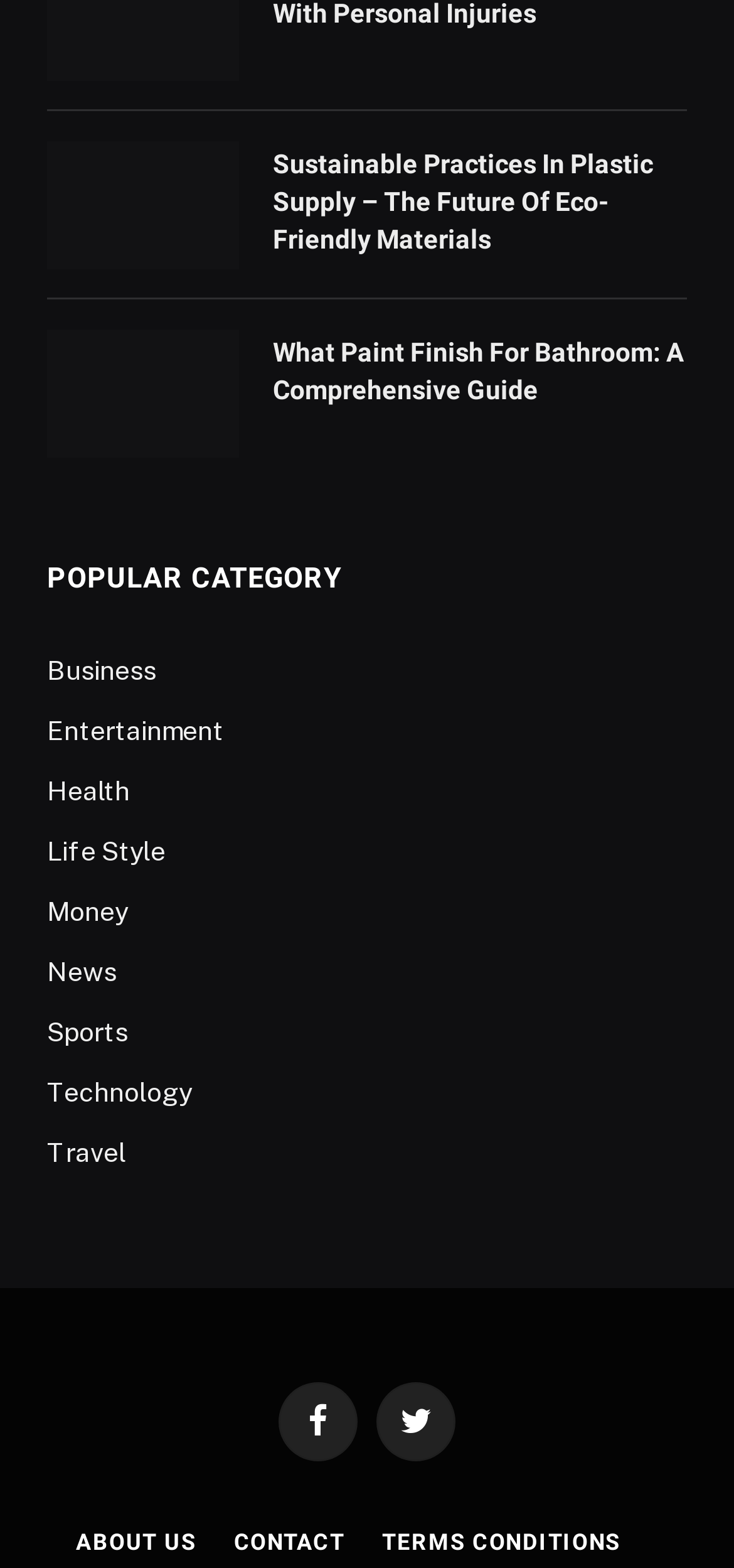What is the last link in the footer?
Please ensure your answer to the question is detailed and covers all necessary aspects.

I looked at the links in the footer section and found that the last link is 'TERMS CONDITIONS'.